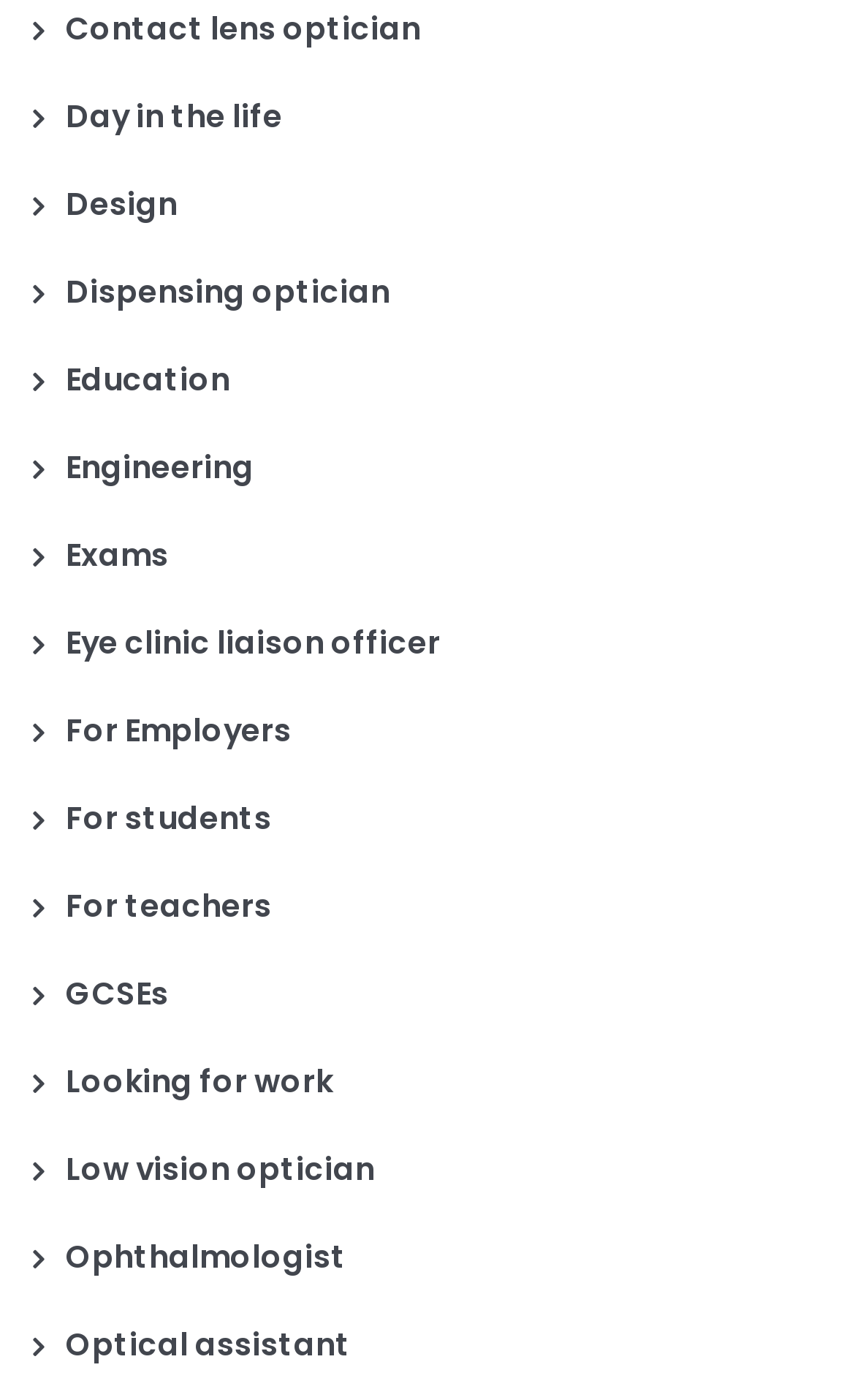Based on the element description Eye clinic liaison officer, identify the bounding box of the UI element in the given webpage screenshot. The coordinates should be in the format (top-left x, top-left y, bottom-right x, bottom-right y) and must be between 0 and 1.

[0.038, 0.443, 0.515, 0.474]